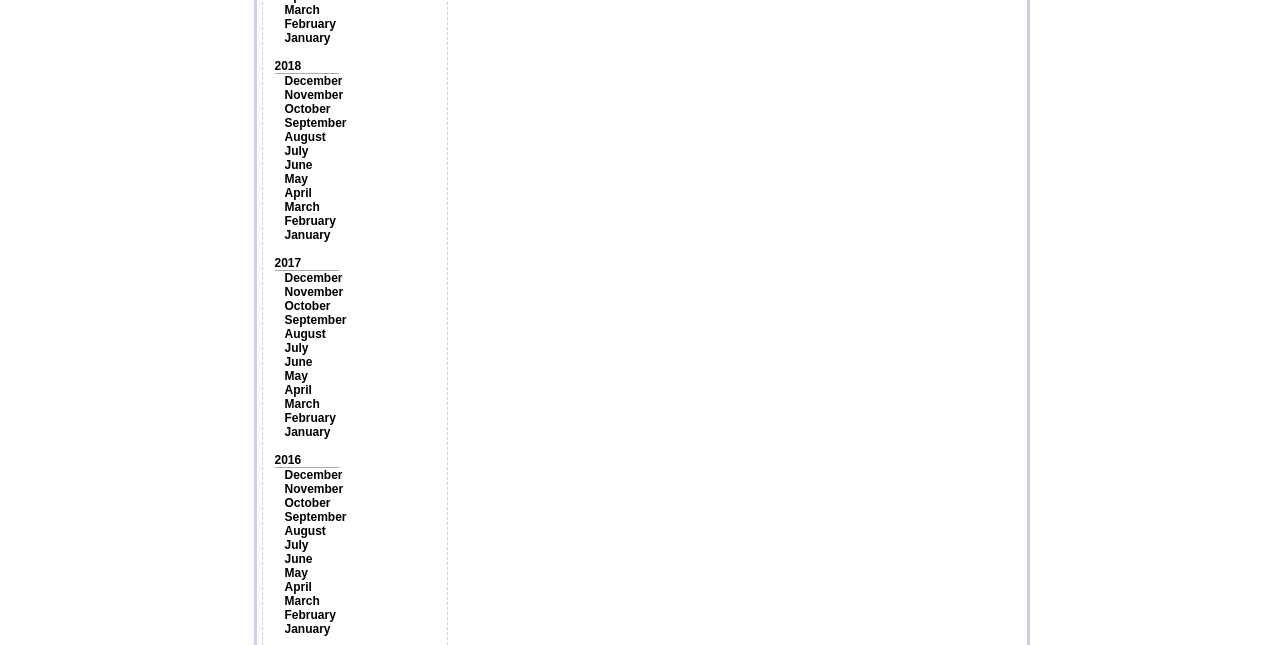Provide the bounding box for the UI element matching this description: "December".

[0.222, 0.42, 0.268, 0.442]